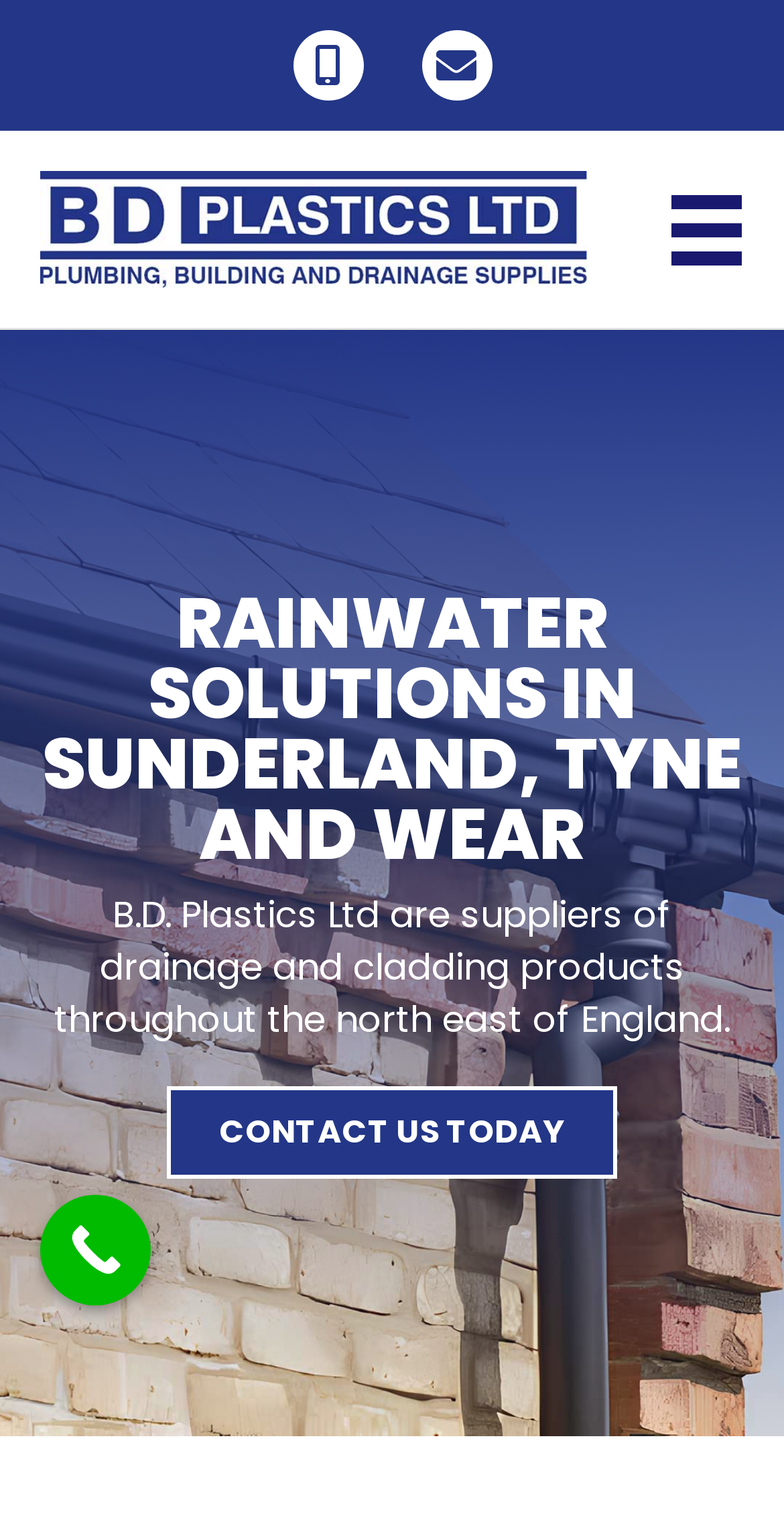Provide a brief response using a word or short phrase to this question:
What is the company name?

BD Plastics Ltd